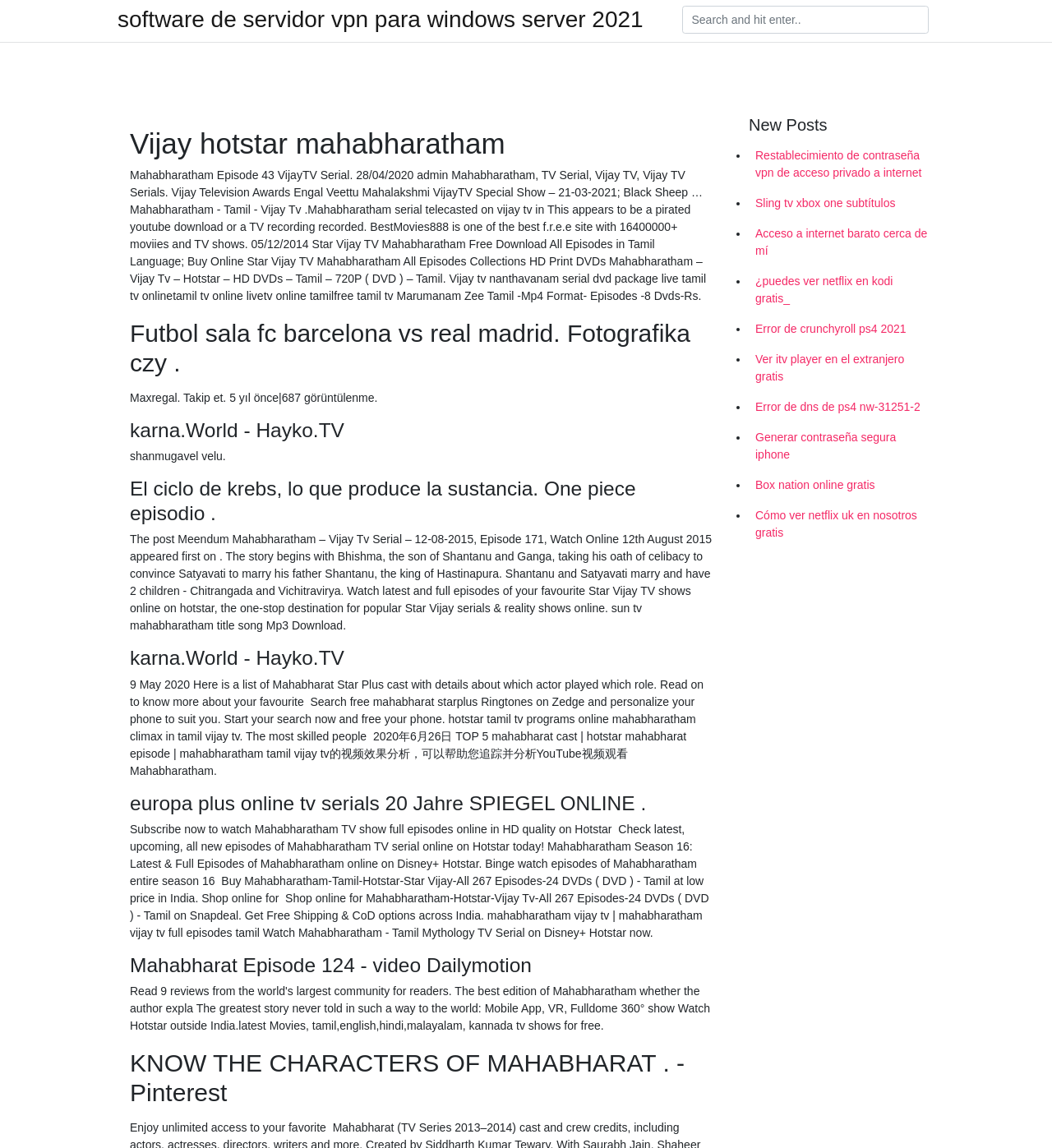What is the name of the TV show?
Using the information from the image, give a concise answer in one word or a short phrase.

Mahabharatham